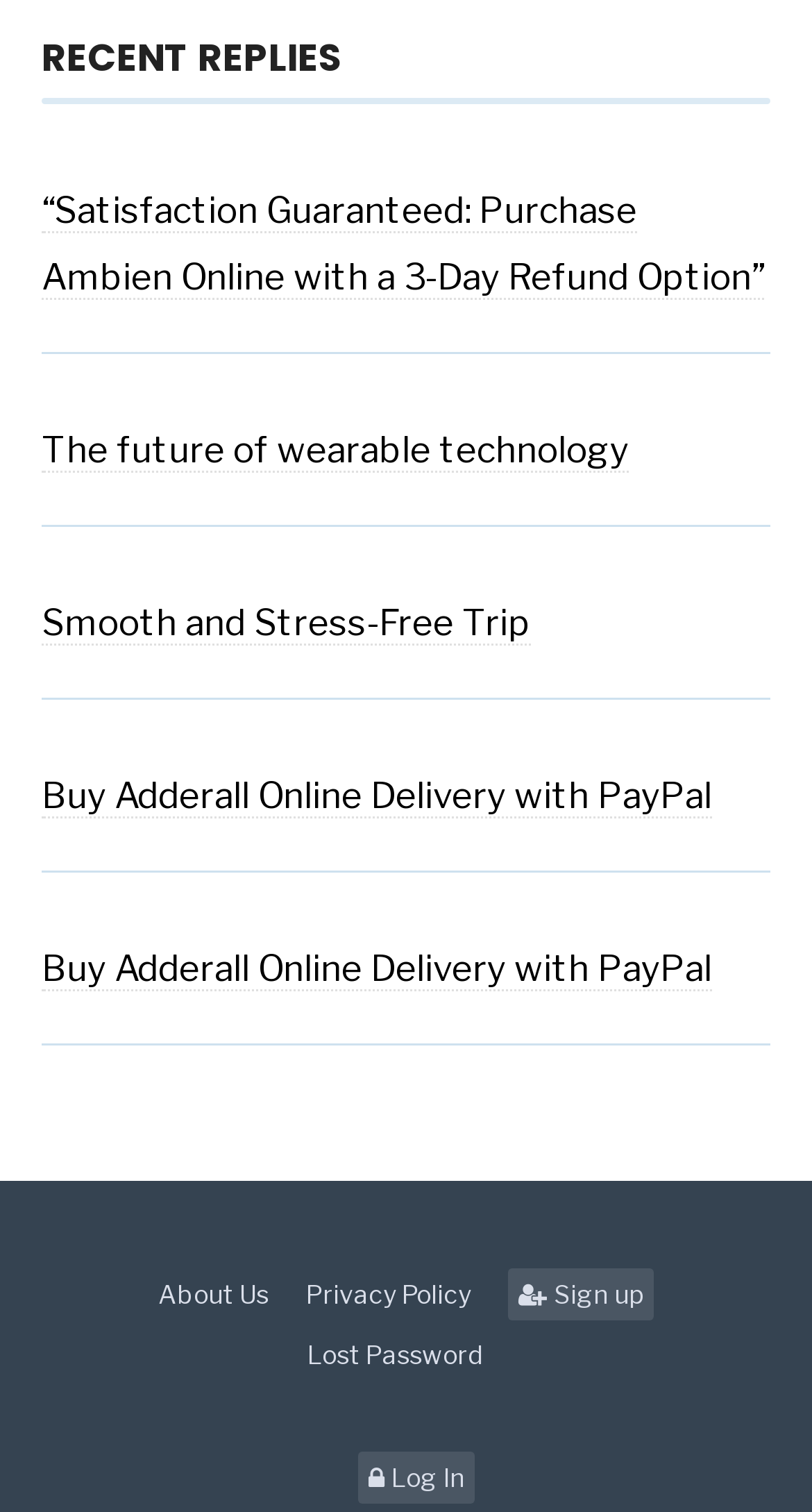How many duplicate links are on the webpage?
Examine the screenshot and reply with a single word or phrase.

1